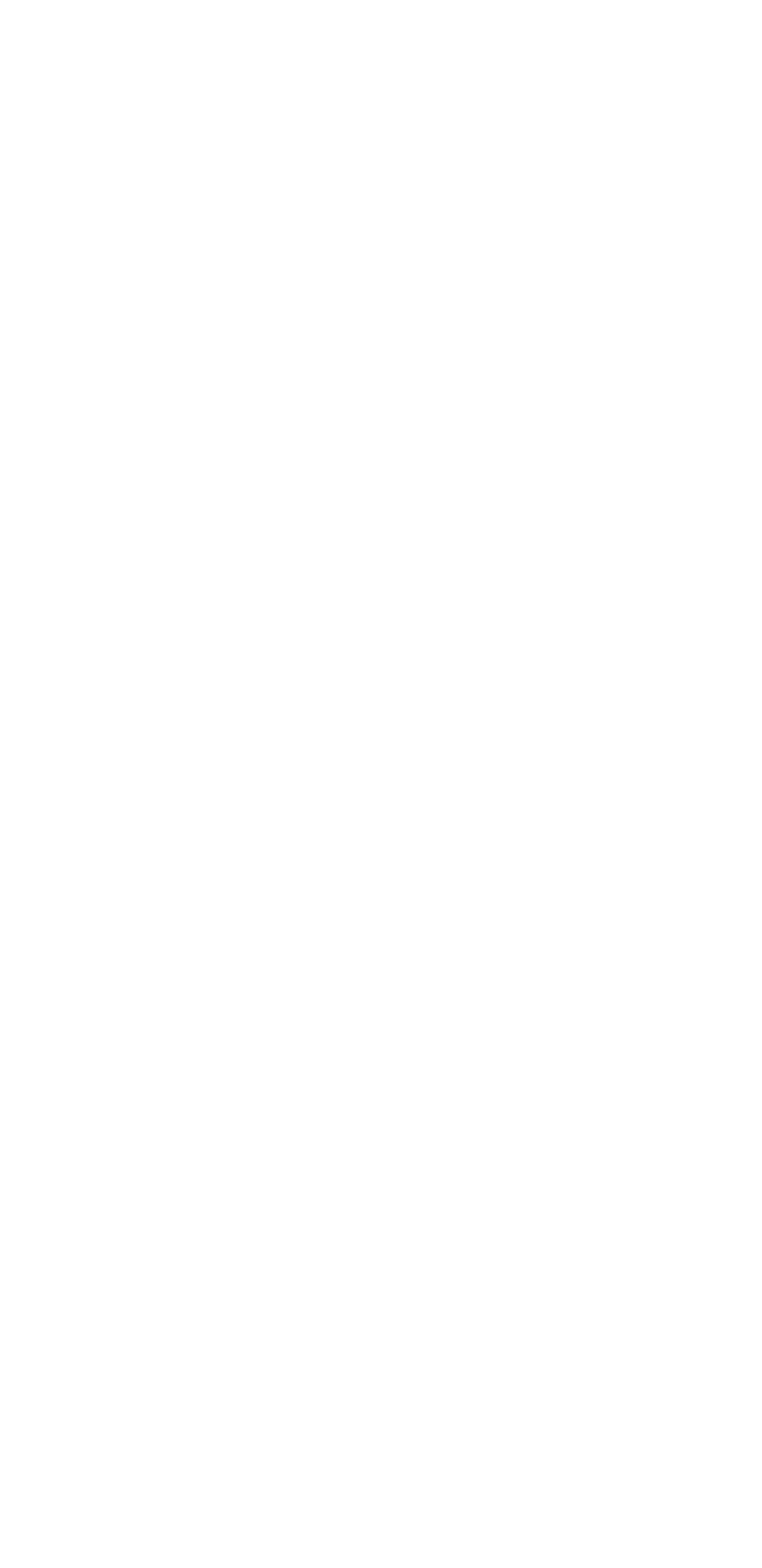Please locate the UI element described by "About us" and provide its bounding box coordinates.

[0.492, 0.887, 0.649, 0.909]